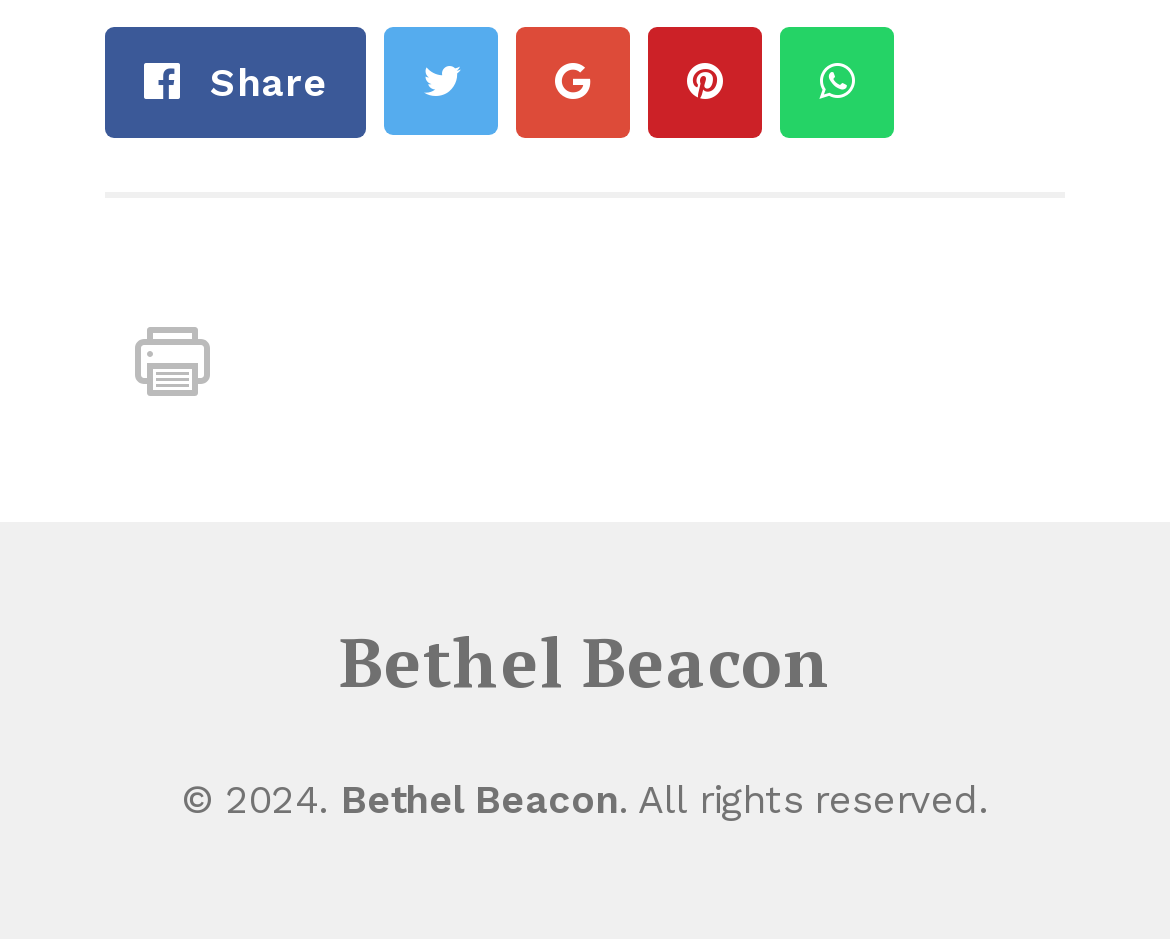What is the name of the website?
Look at the image and construct a detailed response to the question.

I looked at the heading 'Bethel Beacon' and its child link 'Bethel Beacon' to determine the name of the website.